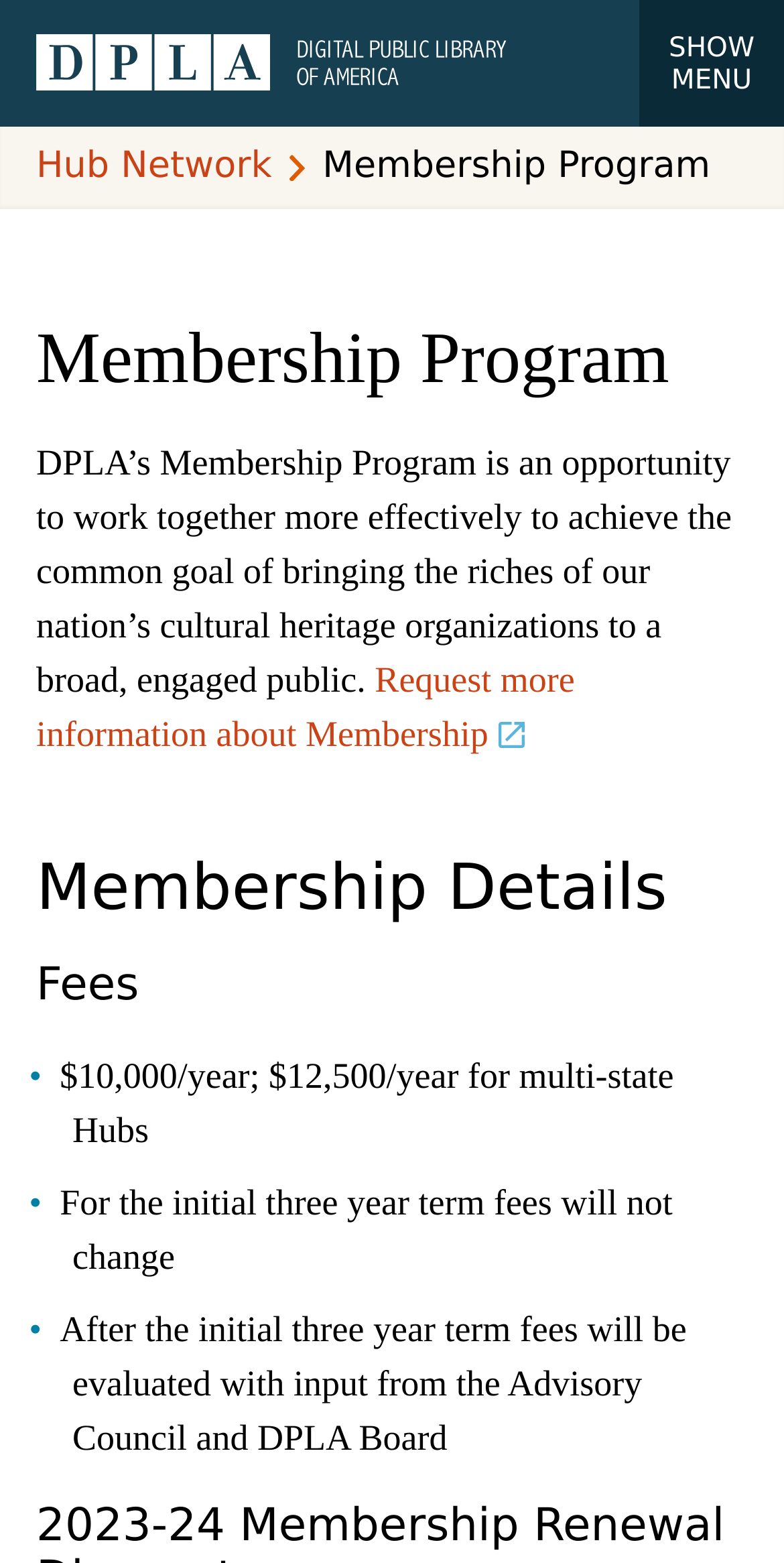What is the purpose of the membership program?
Please respond to the question thoroughly and include all relevant details.

I found the answer by reading the text on the page, which says 'DPLA’s Membership Program is an opportunity to work together more effectively to achieve the common goal of bringing the riches of our nation’s cultural heritage organizations to a broad, engaged public.' This suggests that the purpose of the membership program is to bring cultural heritage to a broad public.